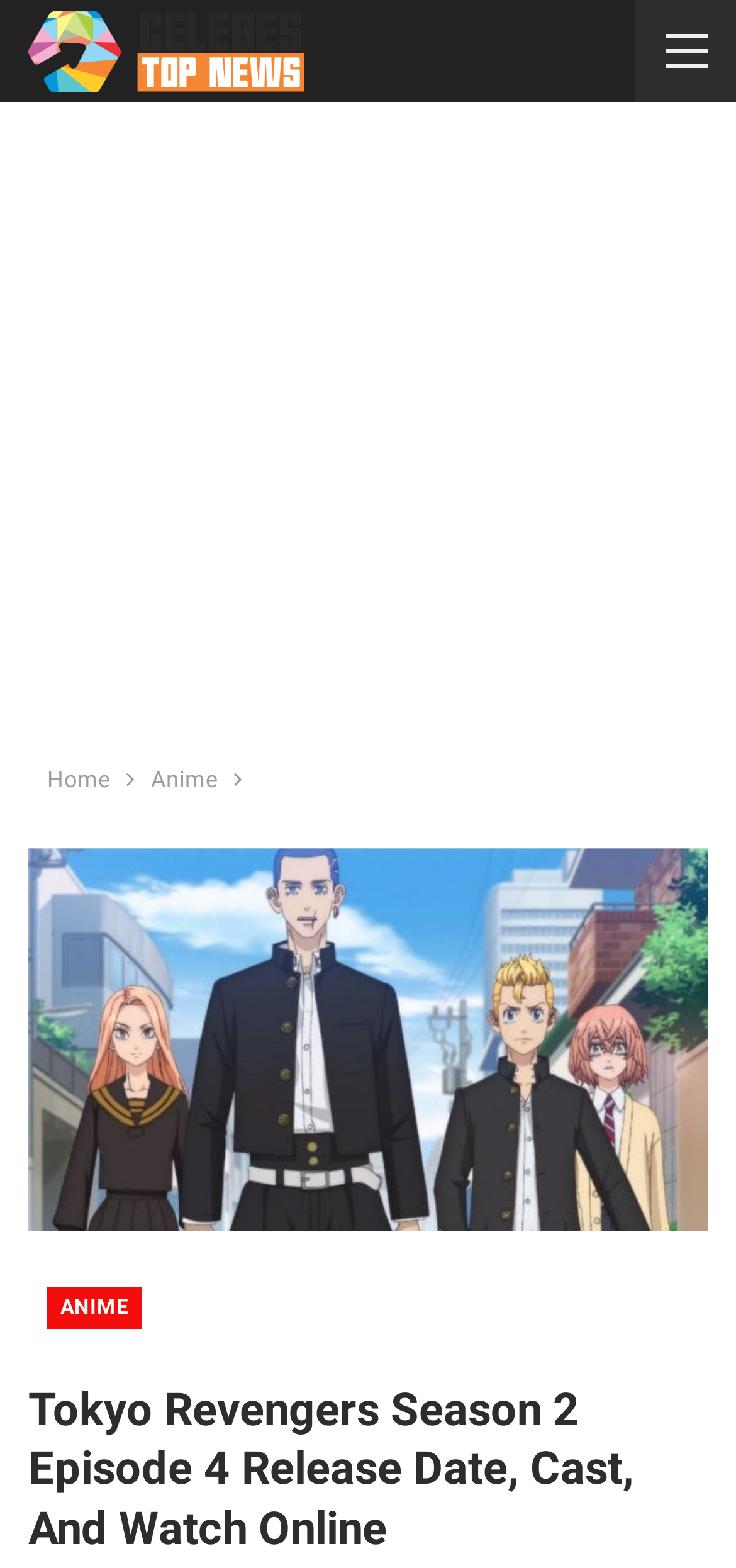Is there an image associated with Tokyo Revengers Season 2 Episode 4?
Refer to the image and provide a one-word or short phrase answer.

Yes